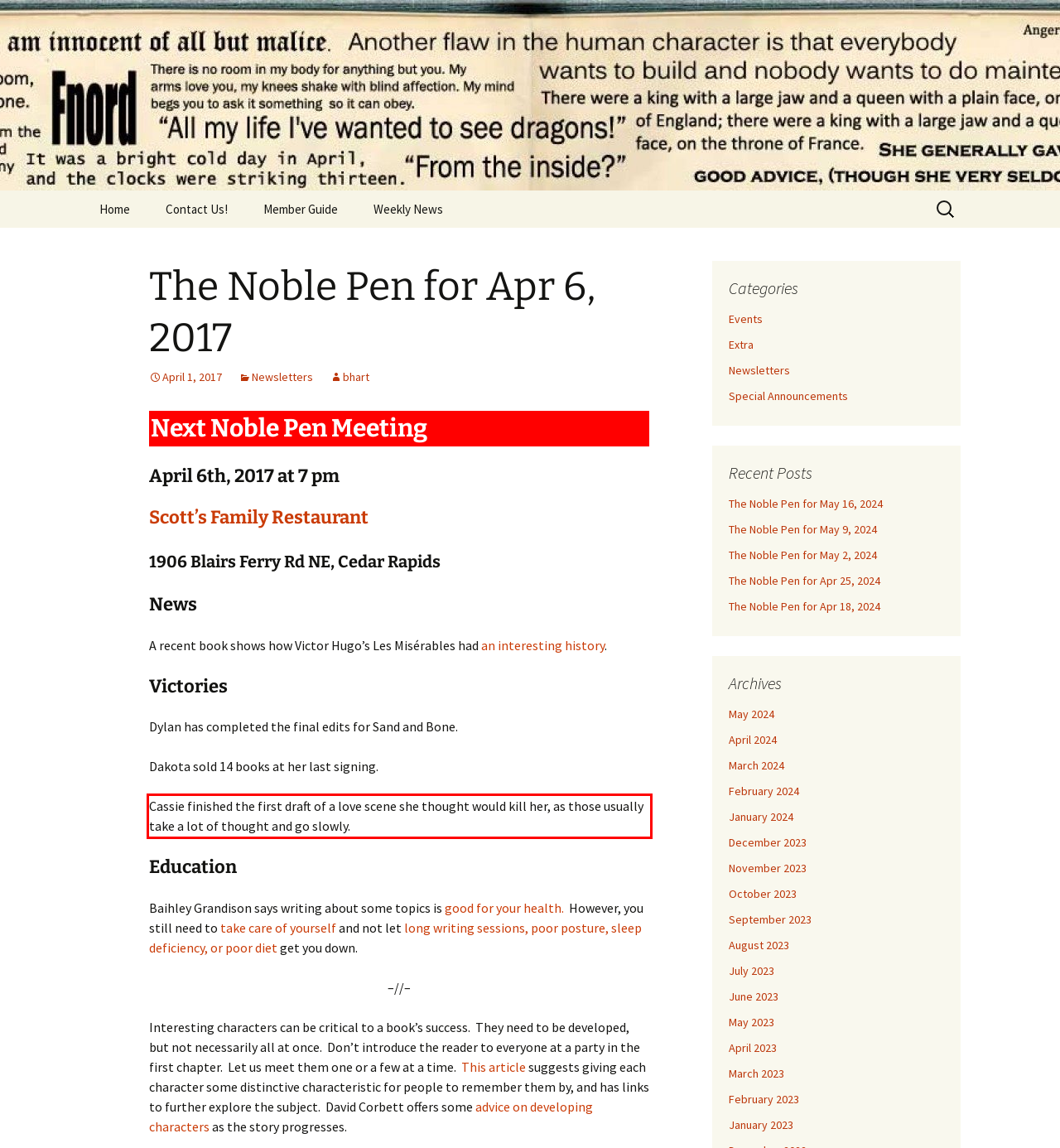You are given a screenshot showing a webpage with a red bounding box. Perform OCR to capture the text within the red bounding box.

Cassie finished the first draft of a love scene she thought would kill her, as those usually take a lot of thought and go slowly.